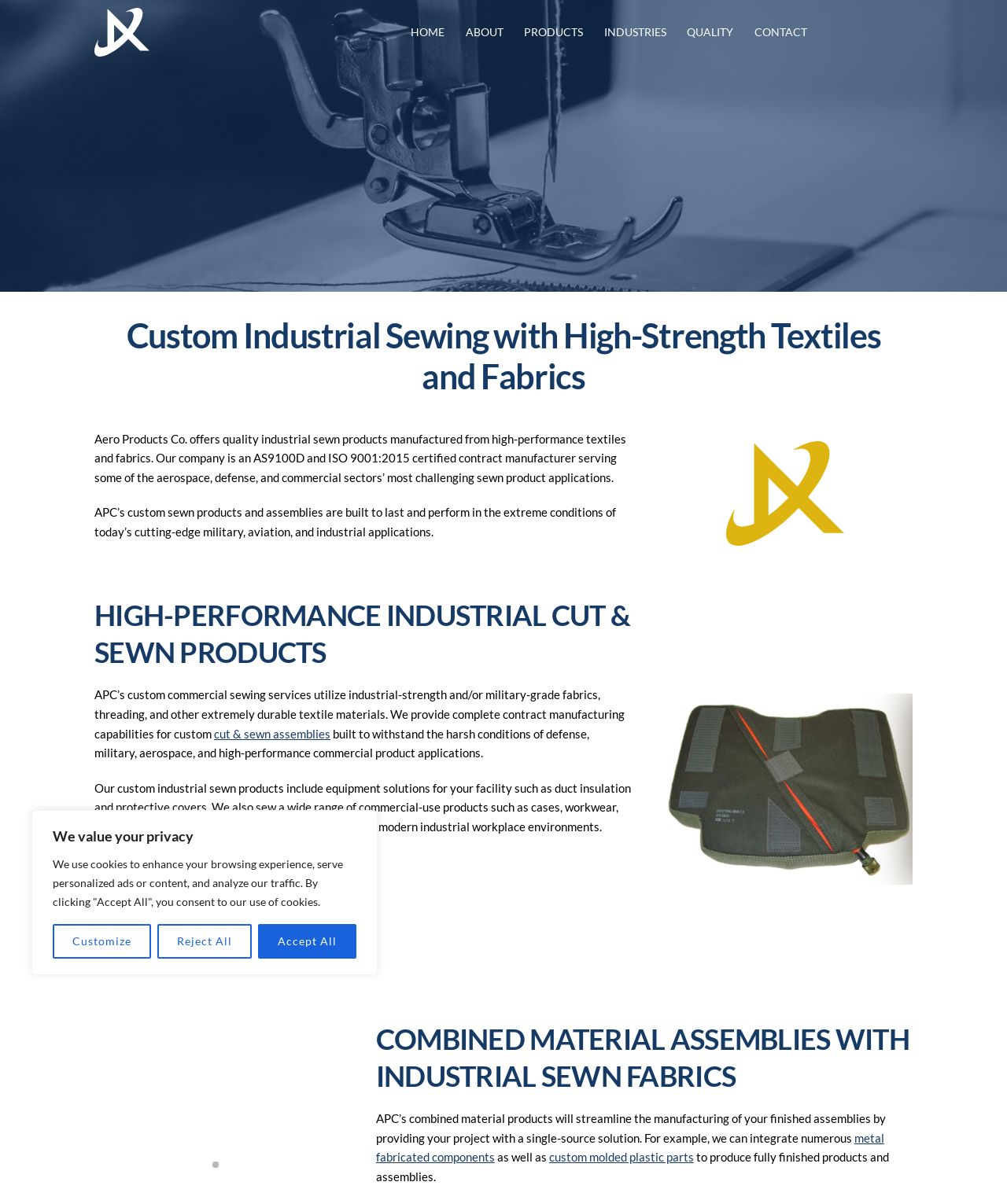What is the certification of Aero Products Company?
From the details in the image, answer the question comprehensively.

According to the webpage content, Aero Products Company is an AS9100D and ISO 9001:2015 certified contract manufacturer, serving some of the aerospace, defense, and commercial sectors’ most challenging sewn product applications.